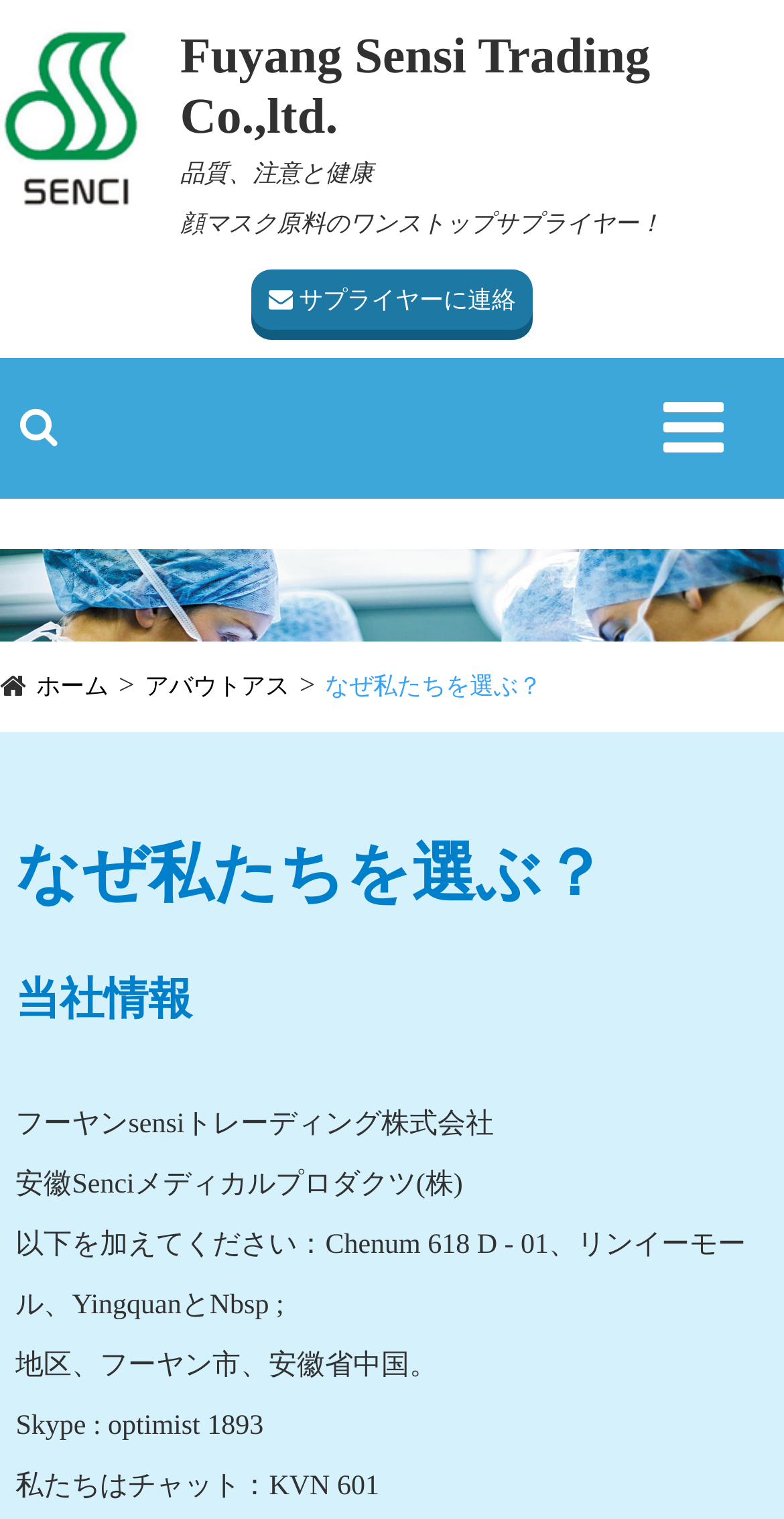Predict the bounding box of the UI element based on this description: "サプライヤーに連絡".

[0.321, 0.177, 0.679, 0.217]